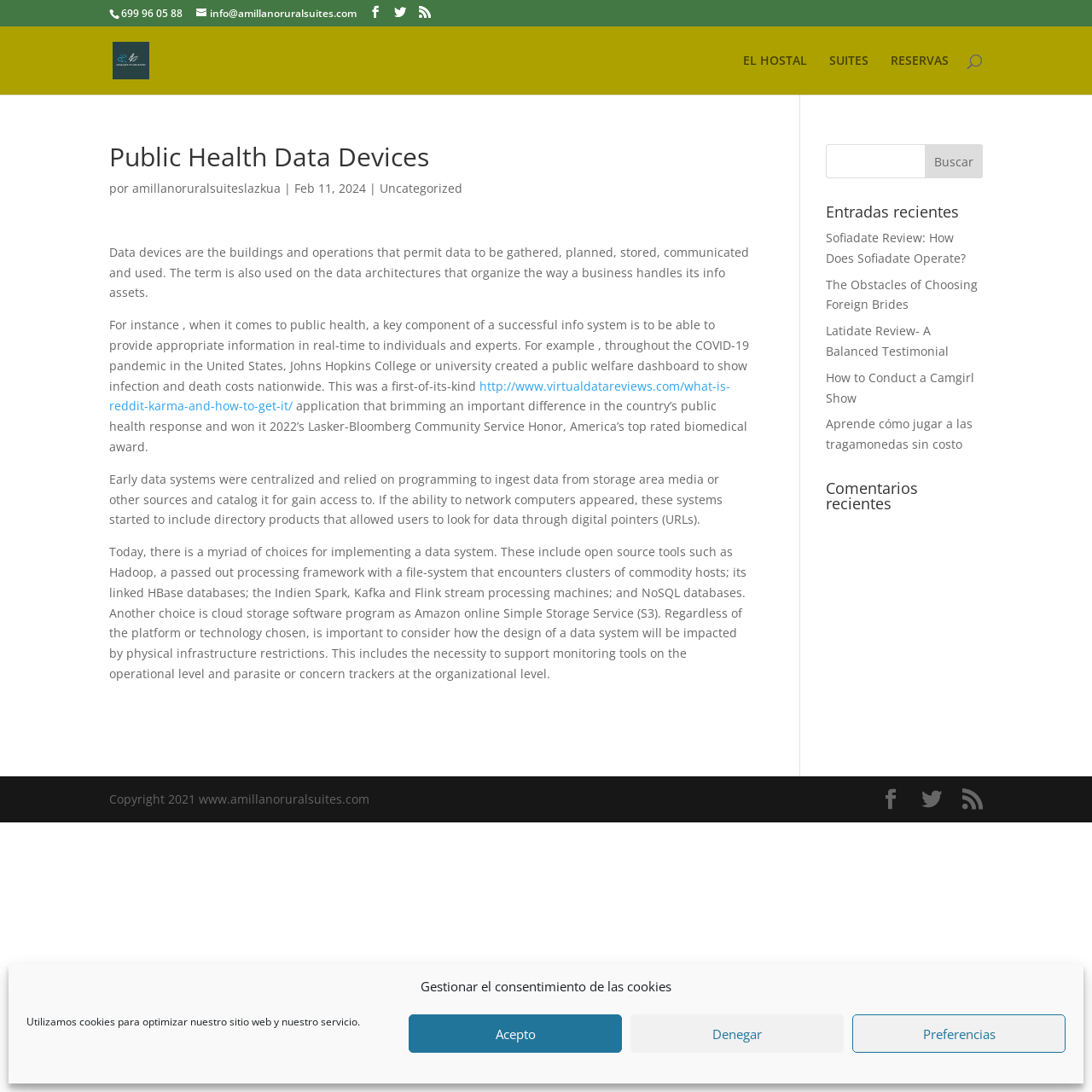What is the purpose of data devices in public health?
Utilize the information in the image to give a detailed answer to the question.

According to the text on the webpage, data devices are important in public health because they allow for the collection, planning, storage, communication, and use of data. This enables the provision of real-time information to individuals and experts, which is crucial in responding to public health crises, such as the COVID-19 pandemic.